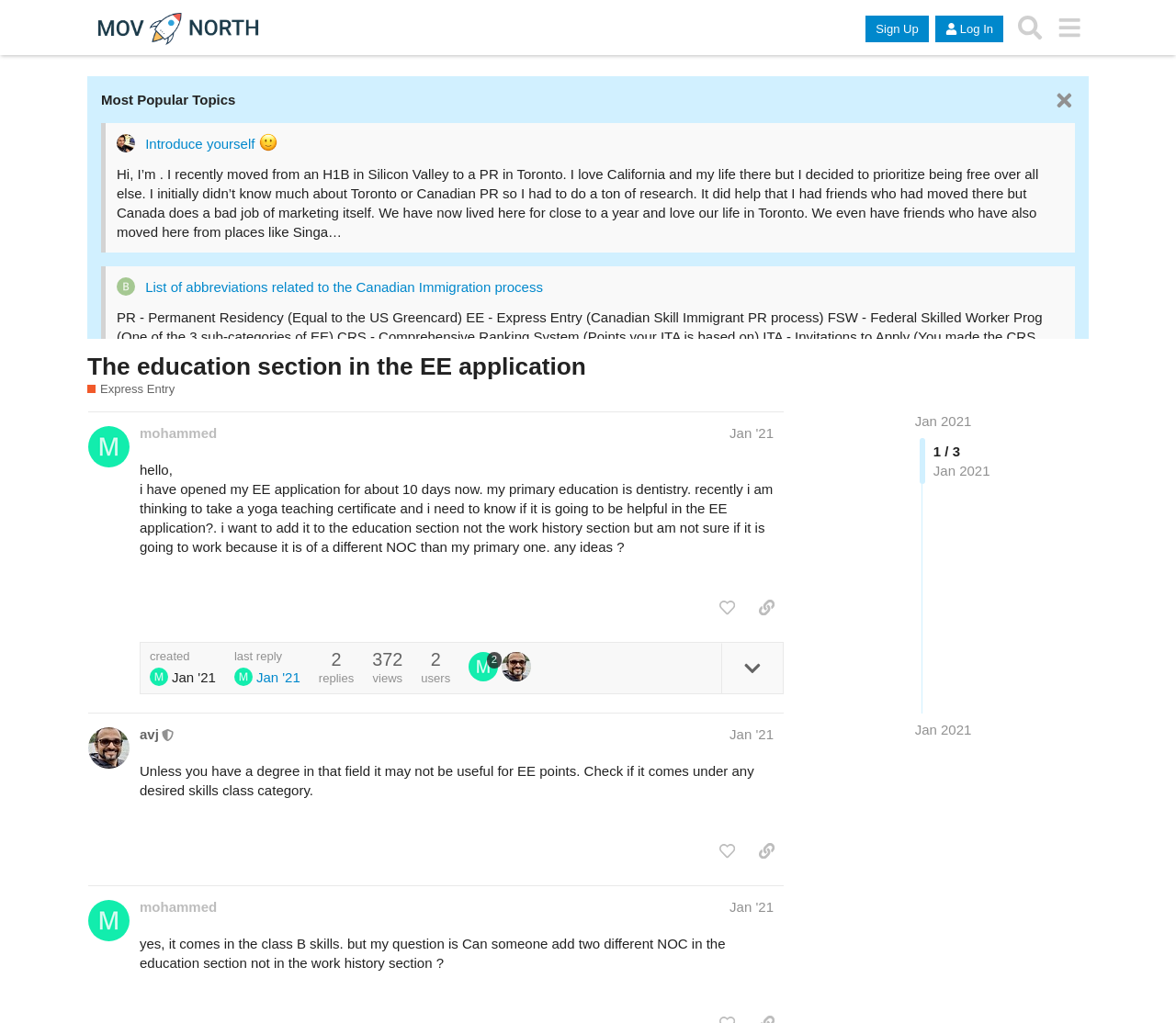Can you look at the image and give a comprehensive answer to the question:
What is the primary education of the user who started the discussion?

The primary education of the user who started the discussion is dentistry, as mentioned in the user's post 'hello, i have opened my EE application for about 10 days now. my primary education is dentistry...'.